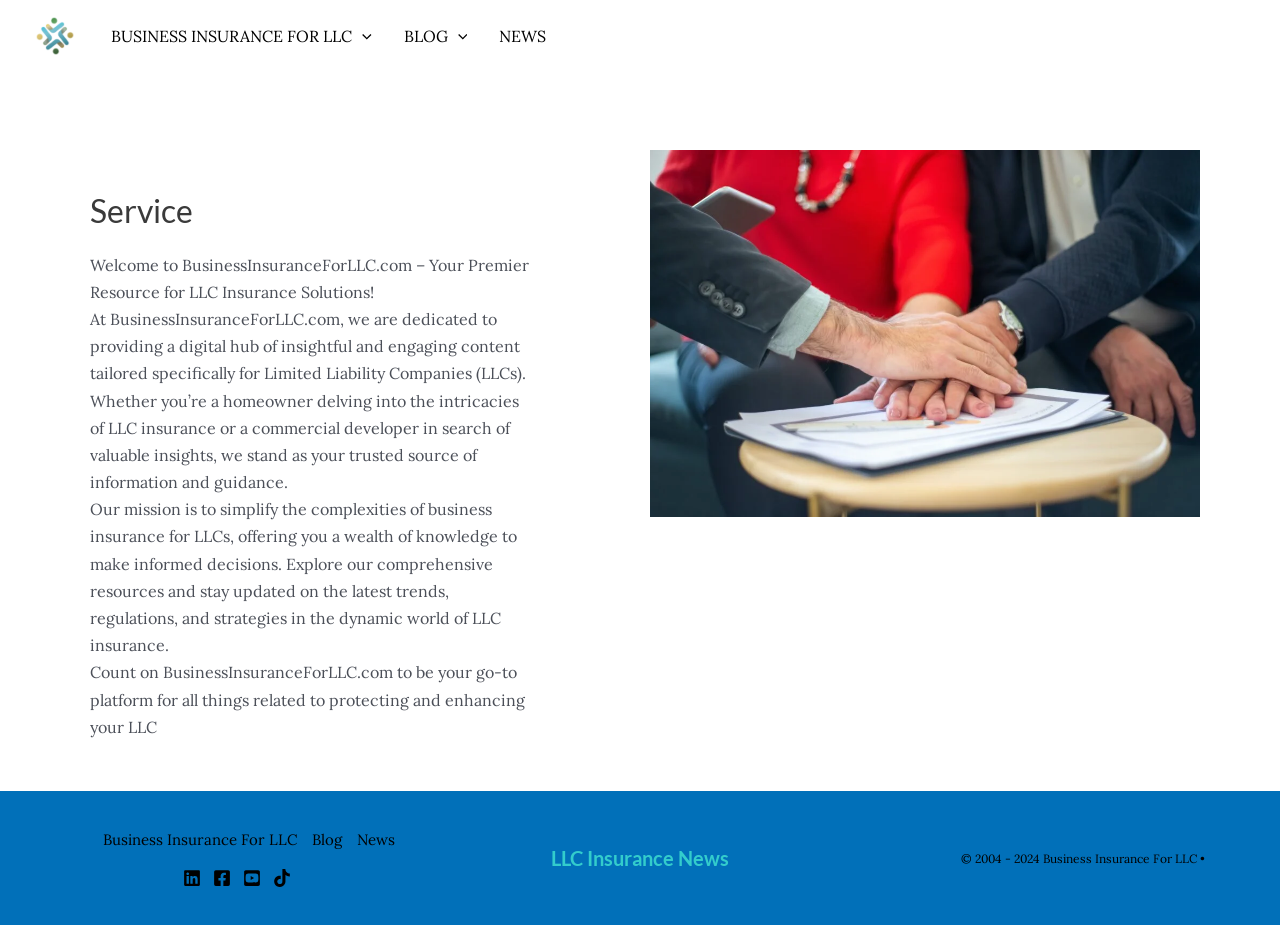What is the copyright year range?
Based on the image, answer the question with as much detail as possible.

The copyright year range is located at the bottom of the webpage, and it is '2004 - 2024', indicating the years of copyright for Business Insurance For LLC.